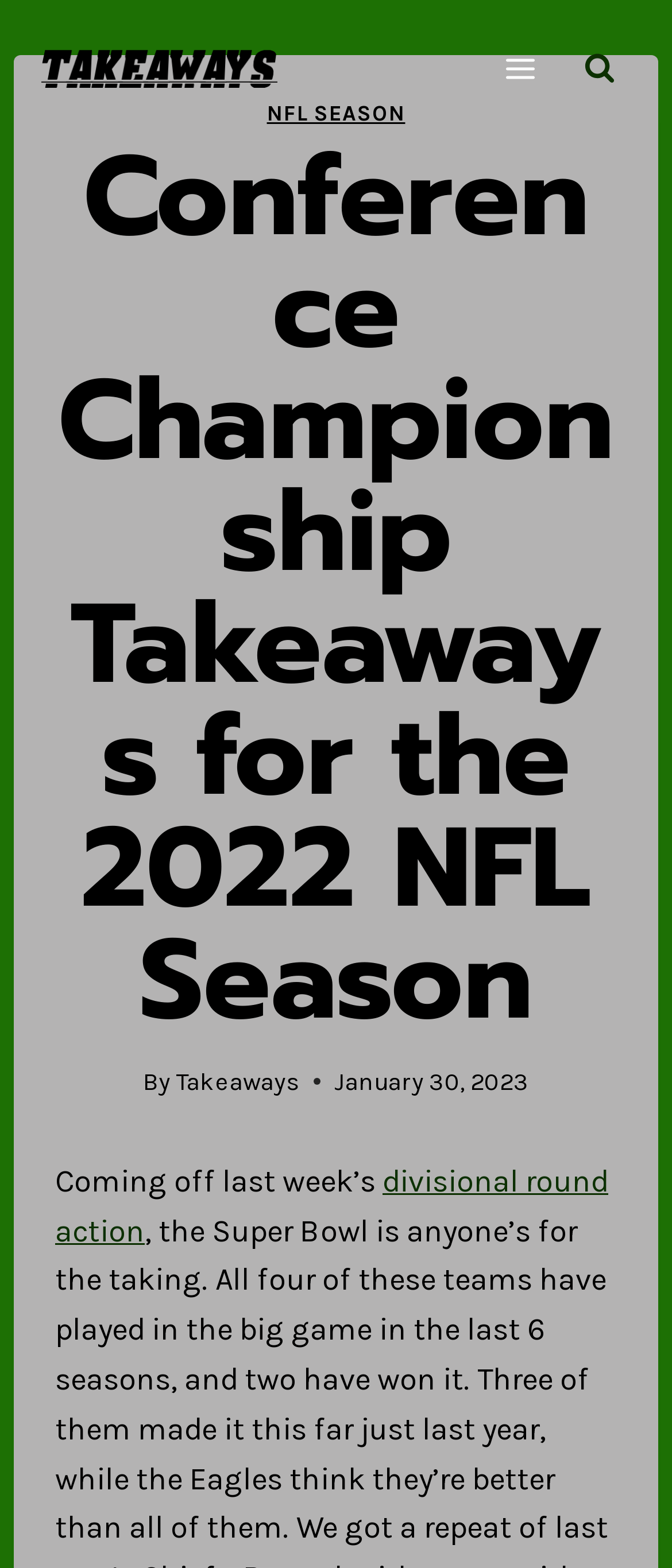Please specify the bounding box coordinates in the format (top-left x, top-left y, bottom-right x, bottom-right y), with all values as floating point numbers between 0 and 1. Identify the bounding box of the UI element described by: Toggle Menu

[0.726, 0.027, 0.821, 0.061]